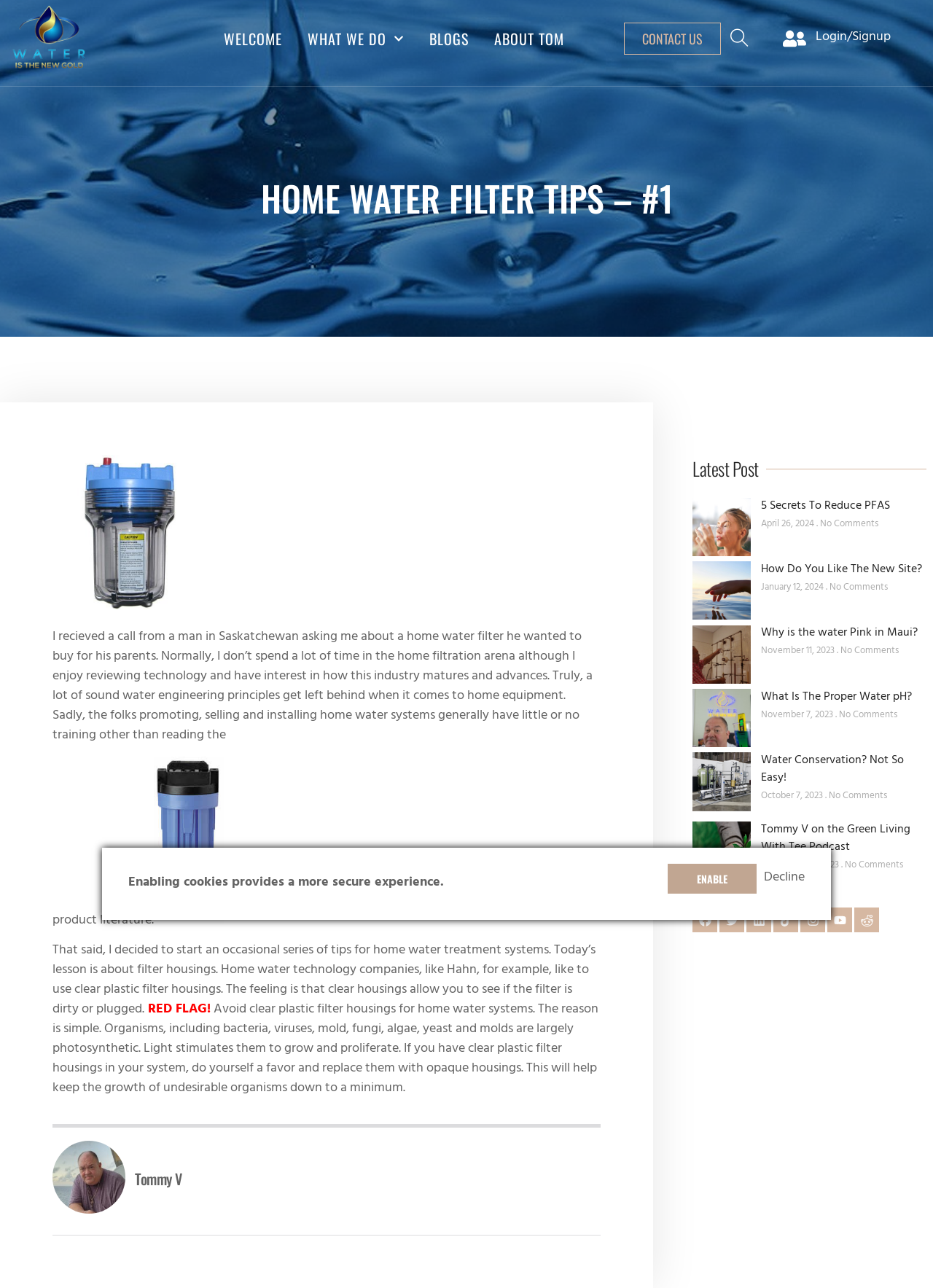Please answer the following question using a single word or phrase: Who is the author of the blog?

Tom